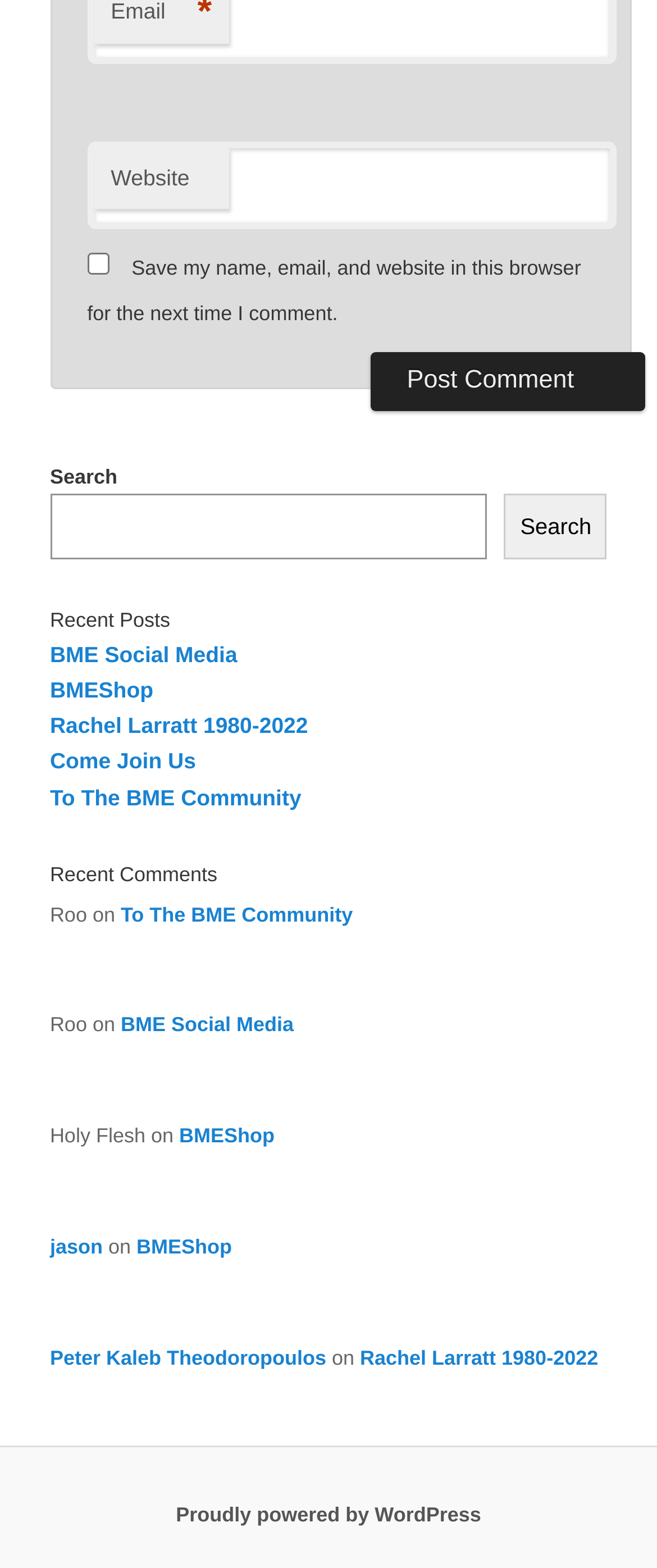Locate the bounding box coordinates of the element that should be clicked to fulfill the instruction: "Check recent comments".

[0.076, 0.548, 0.924, 0.569]